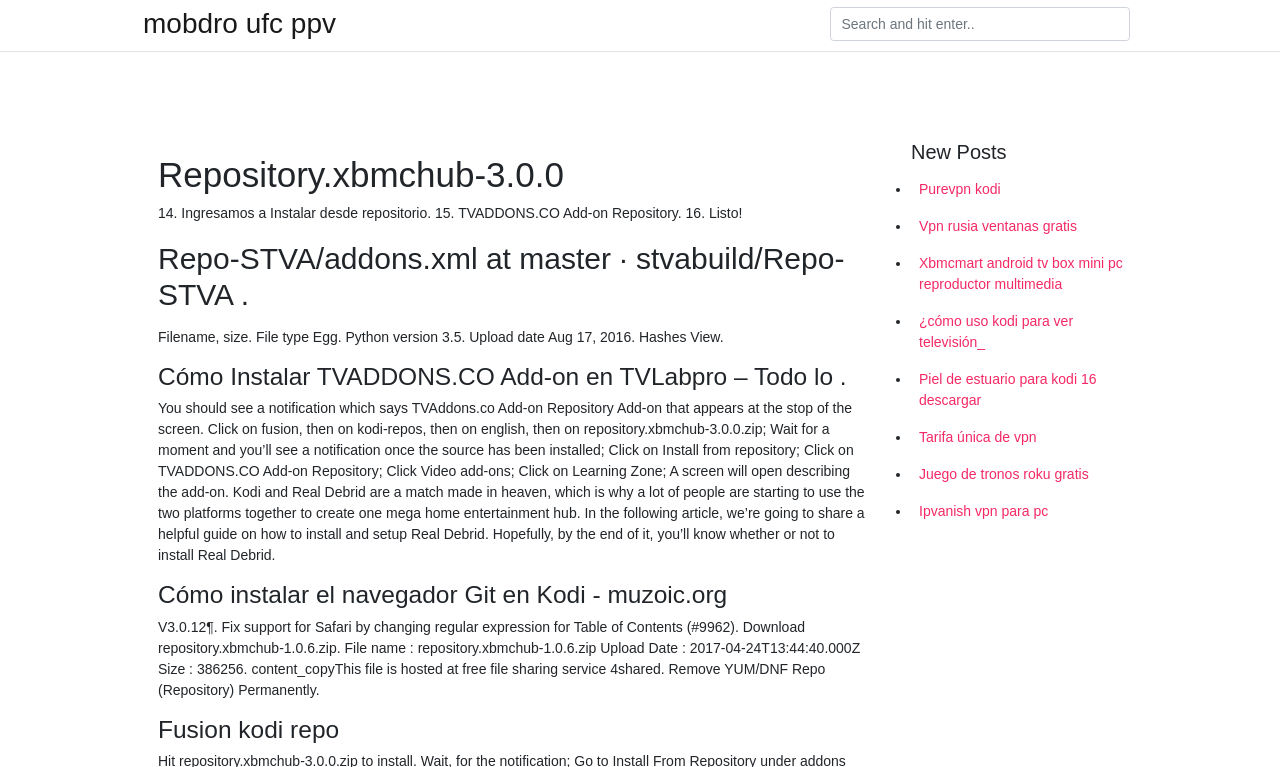Please find the bounding box for the UI element described by: "Purevpn kodi".

[0.712, 0.223, 0.888, 0.271]